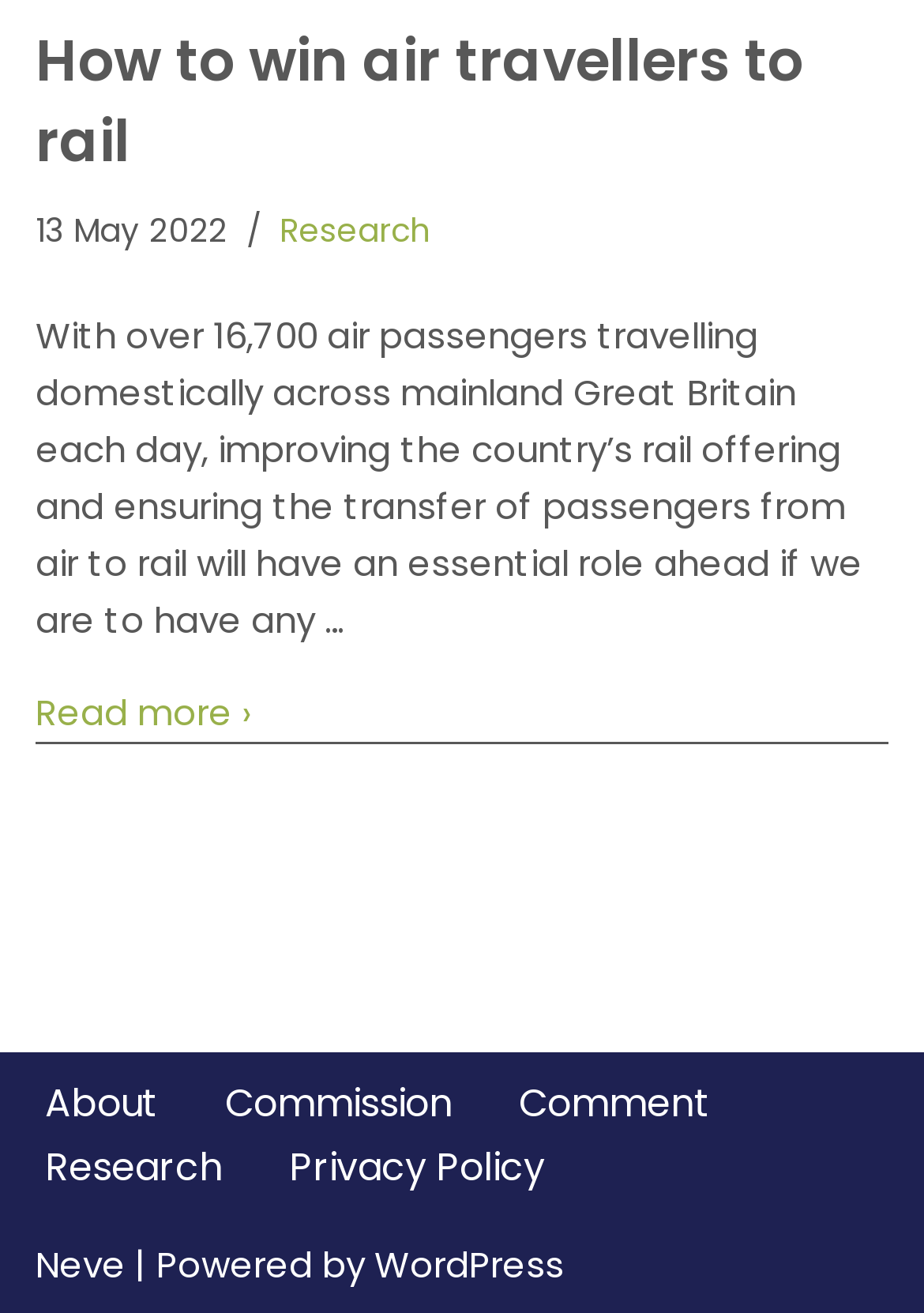Please find and report the bounding box coordinates of the element to click in order to perform the following action: "Visit the WordPress website". The coordinates should be expressed as four float numbers between 0 and 1, in the format [left, top, right, bottom].

[0.405, 0.943, 0.61, 0.981]